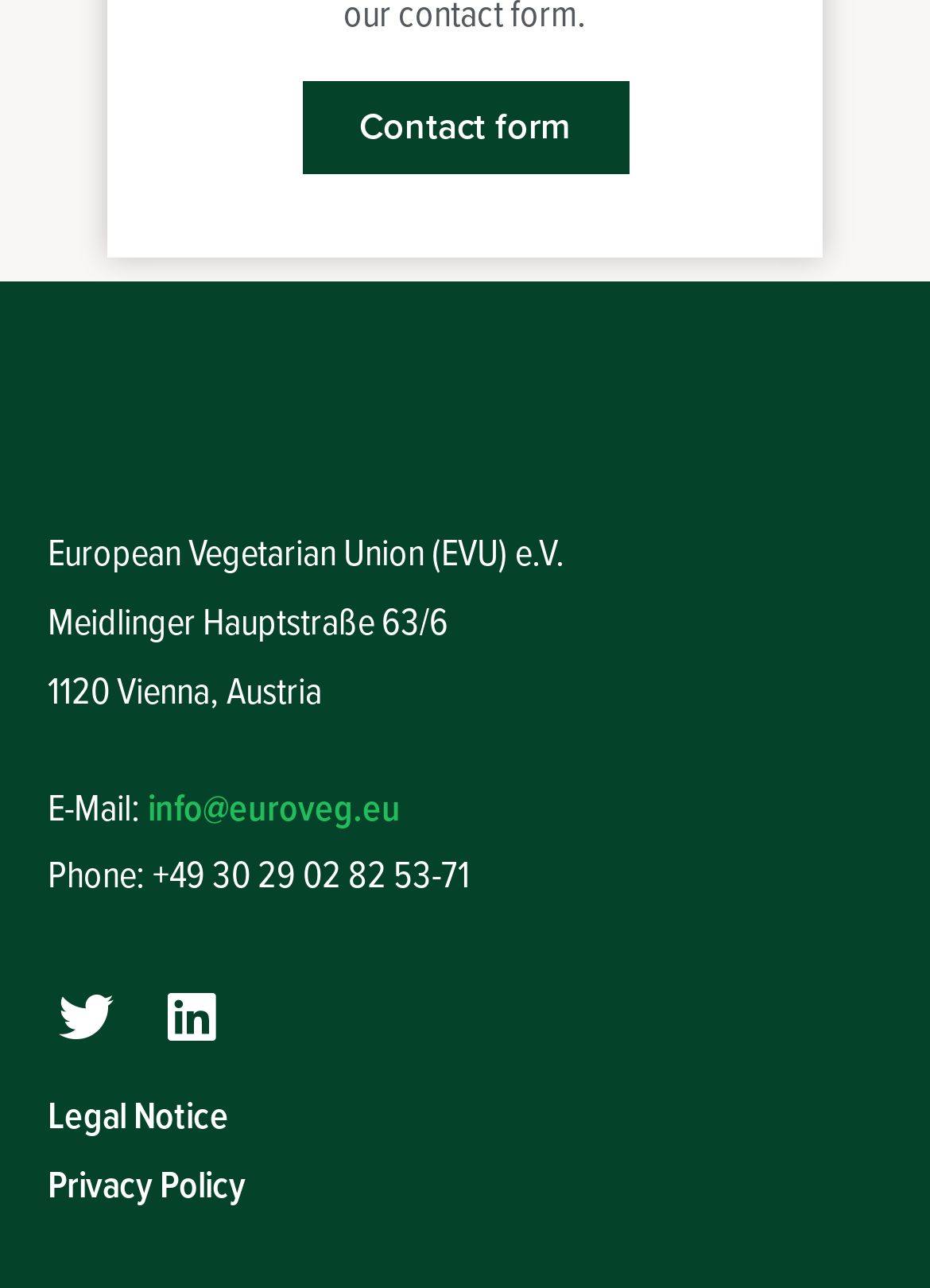What is the email address of the organization?
Kindly answer the question with as much detail as you can.

The email address of the organization can be found in the contentinfo section of the webpage, which is located at the top of the page. The link element with the text 'info@euroveg.eu' is located below the organization's name, indicating that it is the email address of the organization.